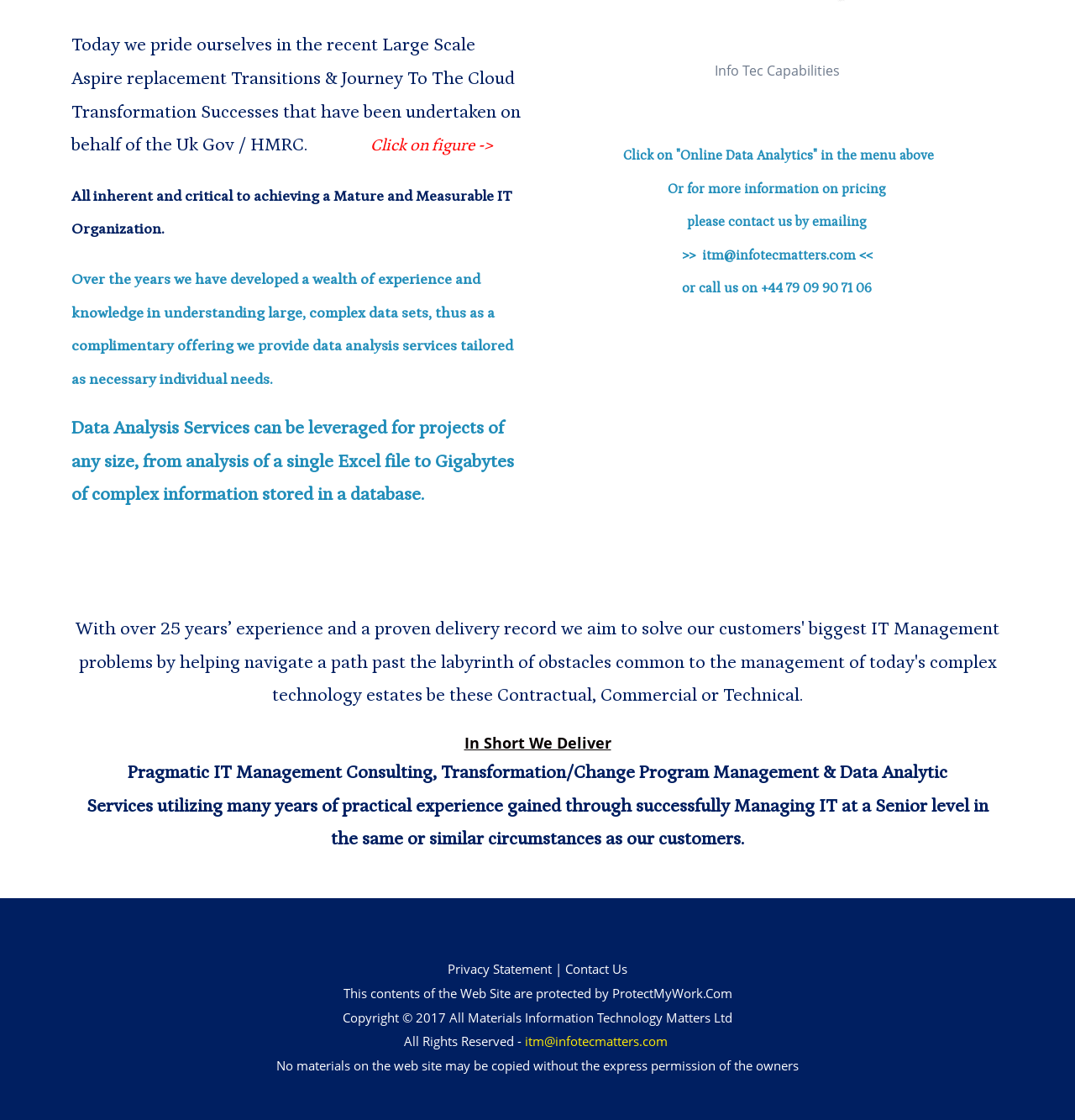Please specify the bounding box coordinates in the format (top-left x, top-left y, bottom-right x, bottom-right y), with all values as floating point numbers between 0 and 1. Identify the bounding box of the UI element described by: itm@infotecmatters.com

[0.488, 0.922, 0.621, 0.937]